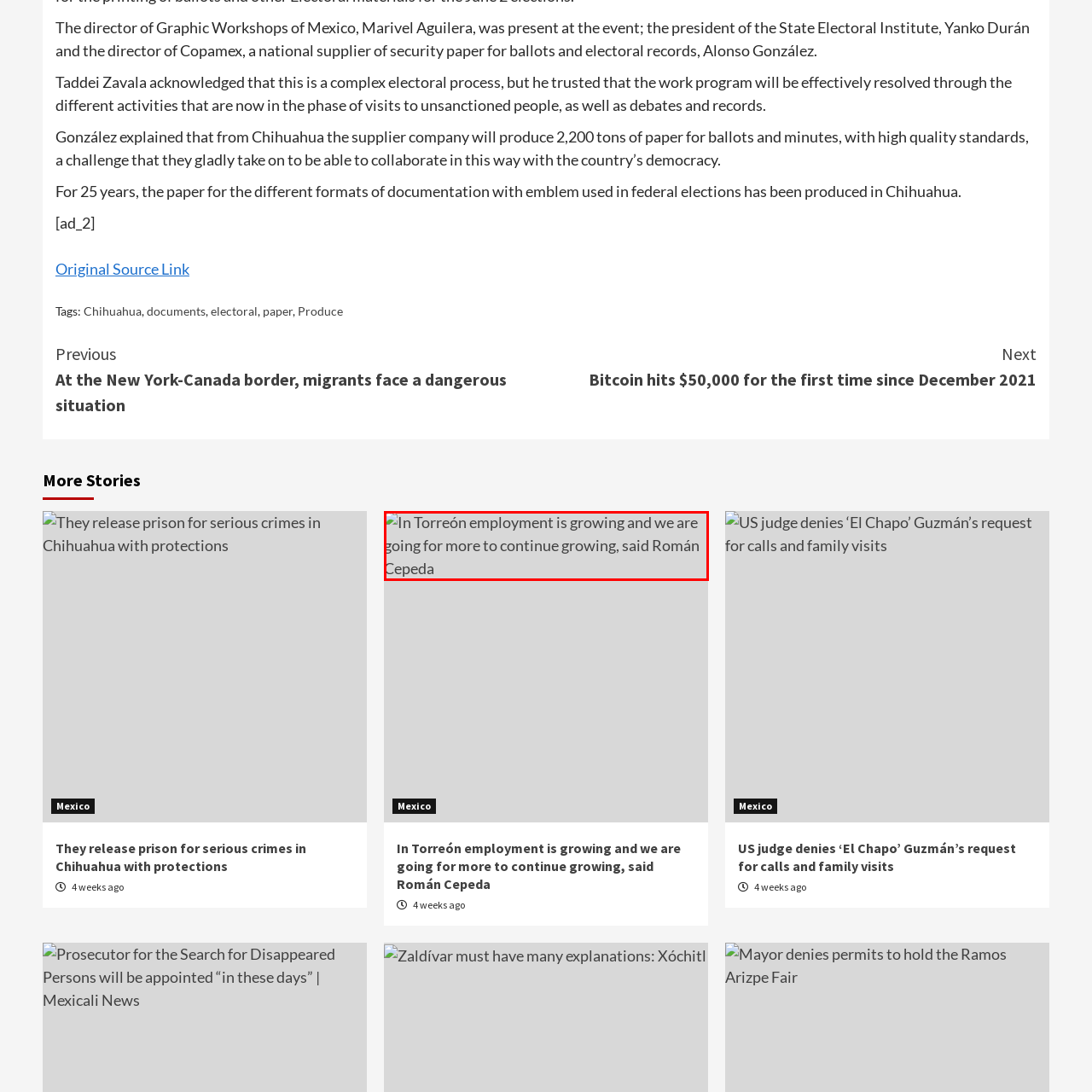What is the tone of the statement? Look at the image outlined by the red bounding box and provide a succinct answer in one word or a brief phrase.

Optimistic